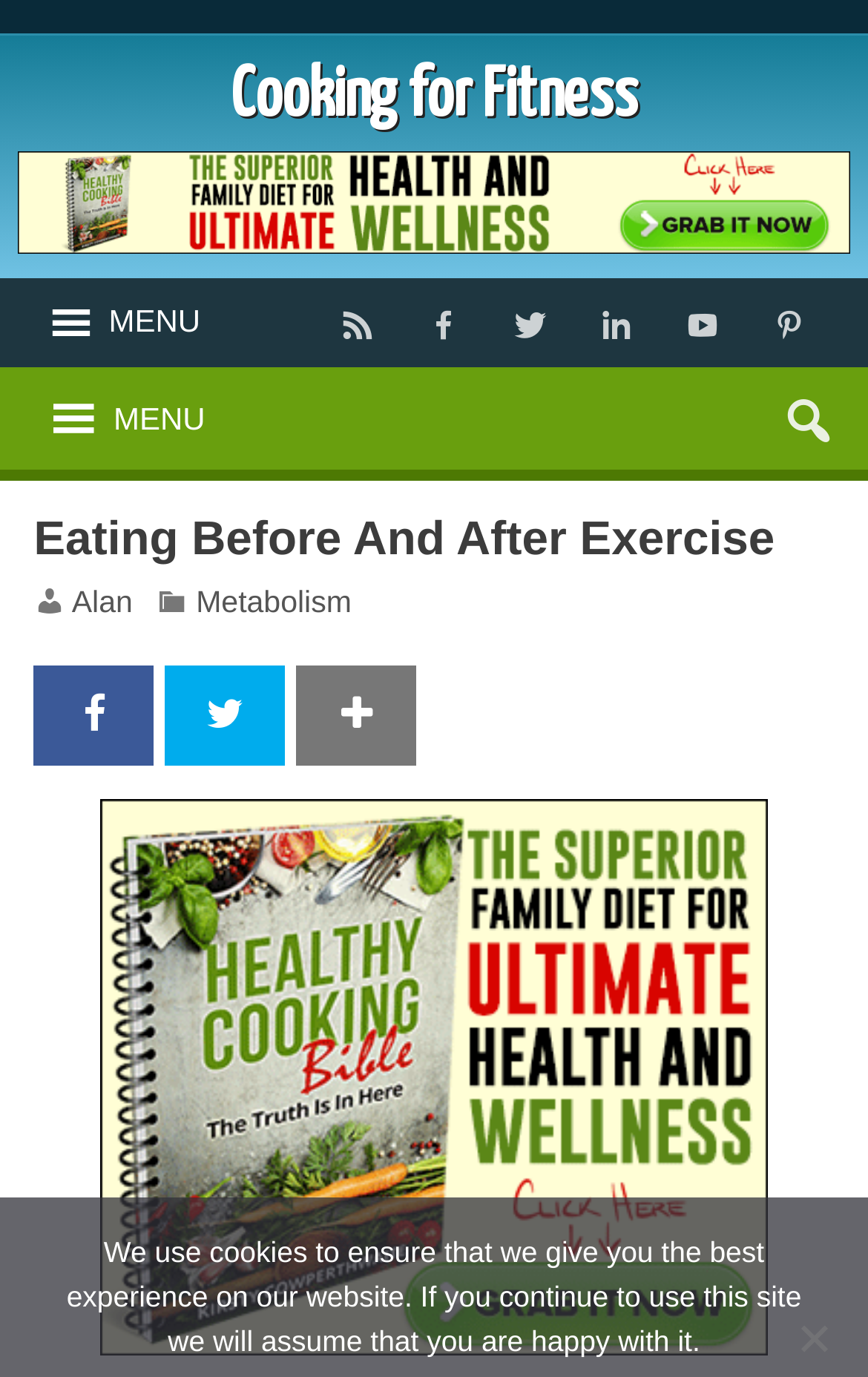Determine the bounding box coordinates of the clickable region to follow the instruction: "Click the 'Metabolism' link".

[0.226, 0.426, 0.405, 0.45]